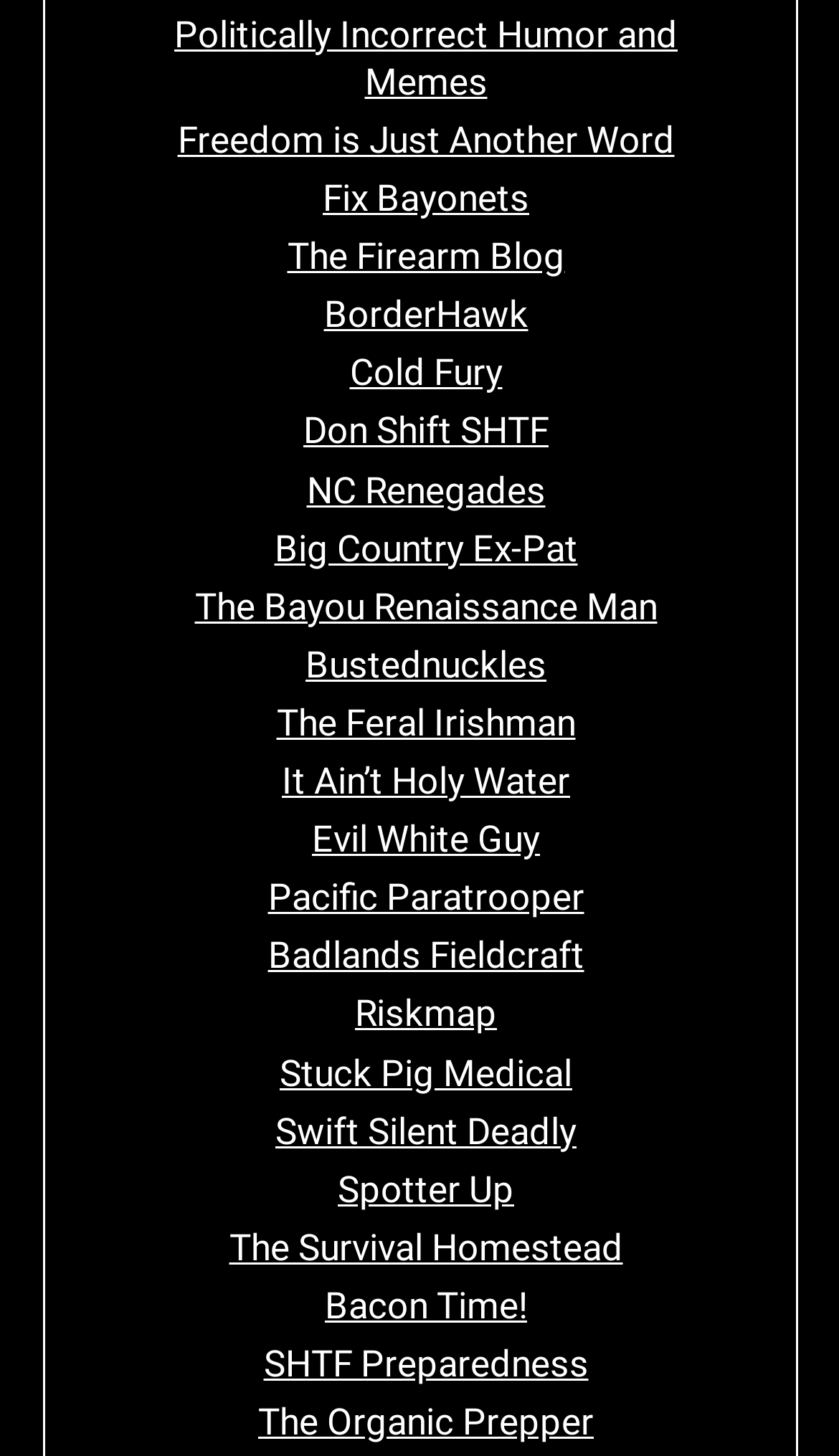What is the first heading on the webpage?
Using the image as a reference, answer the question with a short word or phrase.

Politically Incorrect Humor and Memes